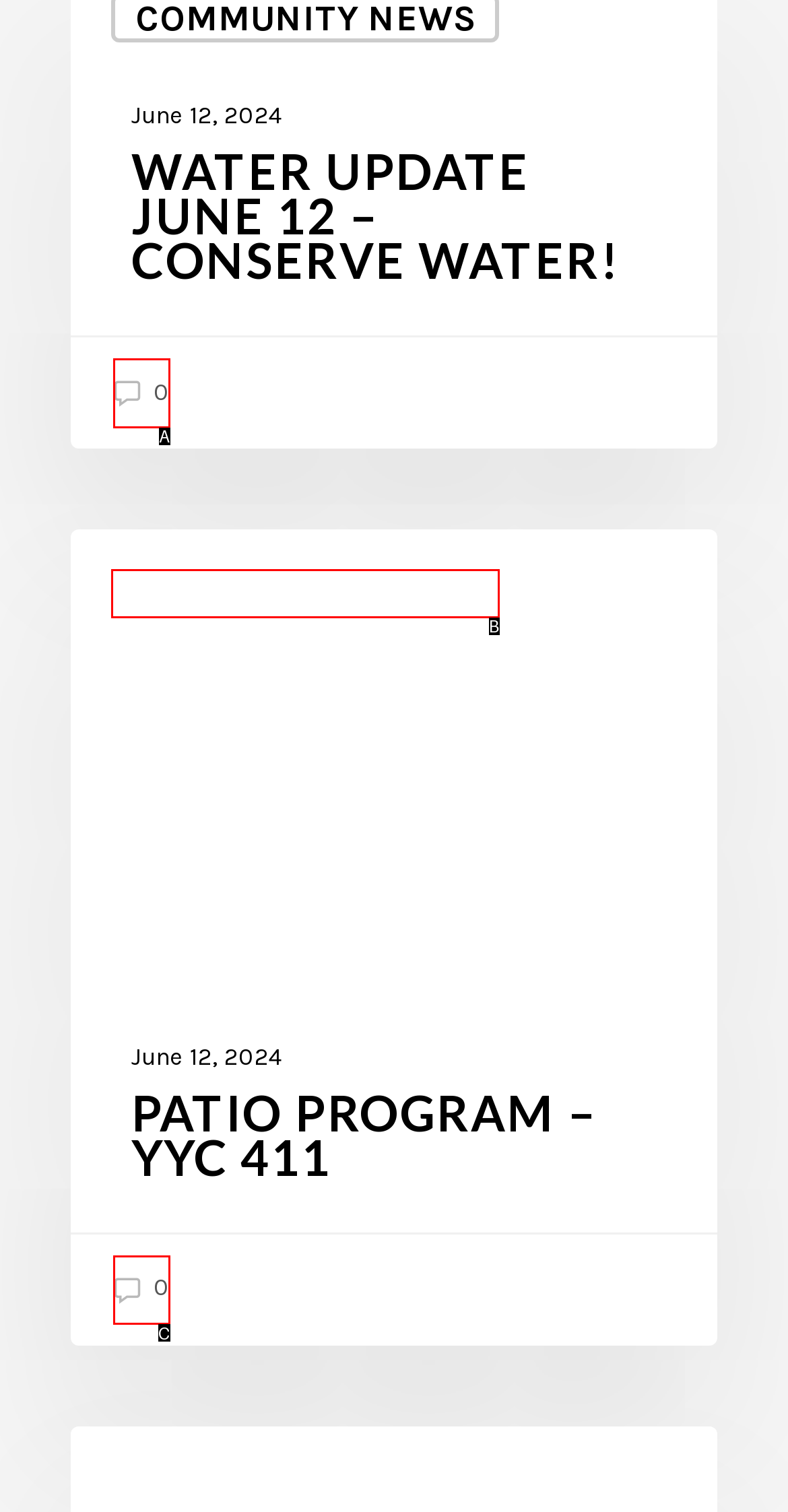Given the description: Community news, identify the HTML element that corresponds to it. Respond with the letter of the correct option.

B